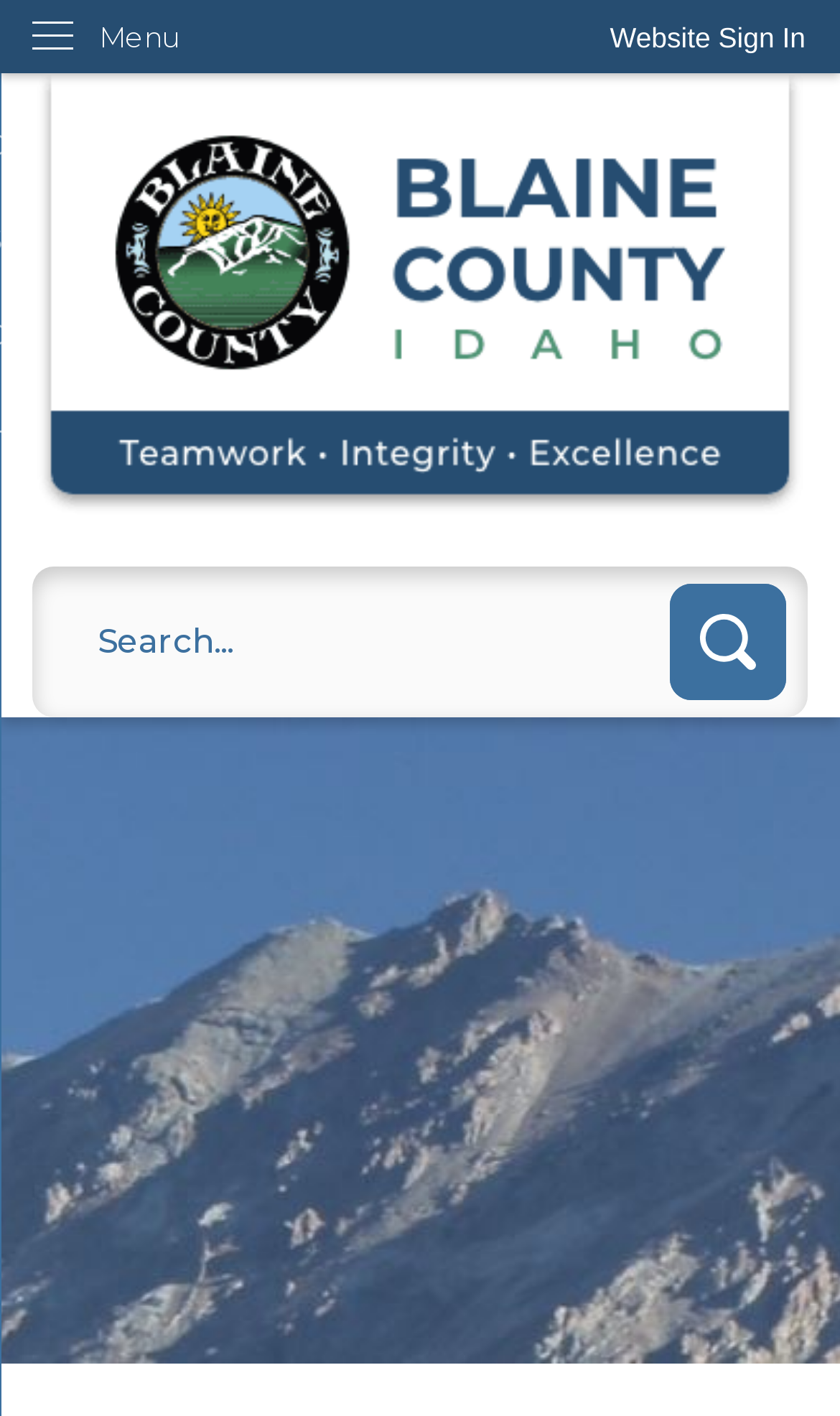What is the purpose of the search region?
Using the image, respond with a single word or phrase.

To search the website